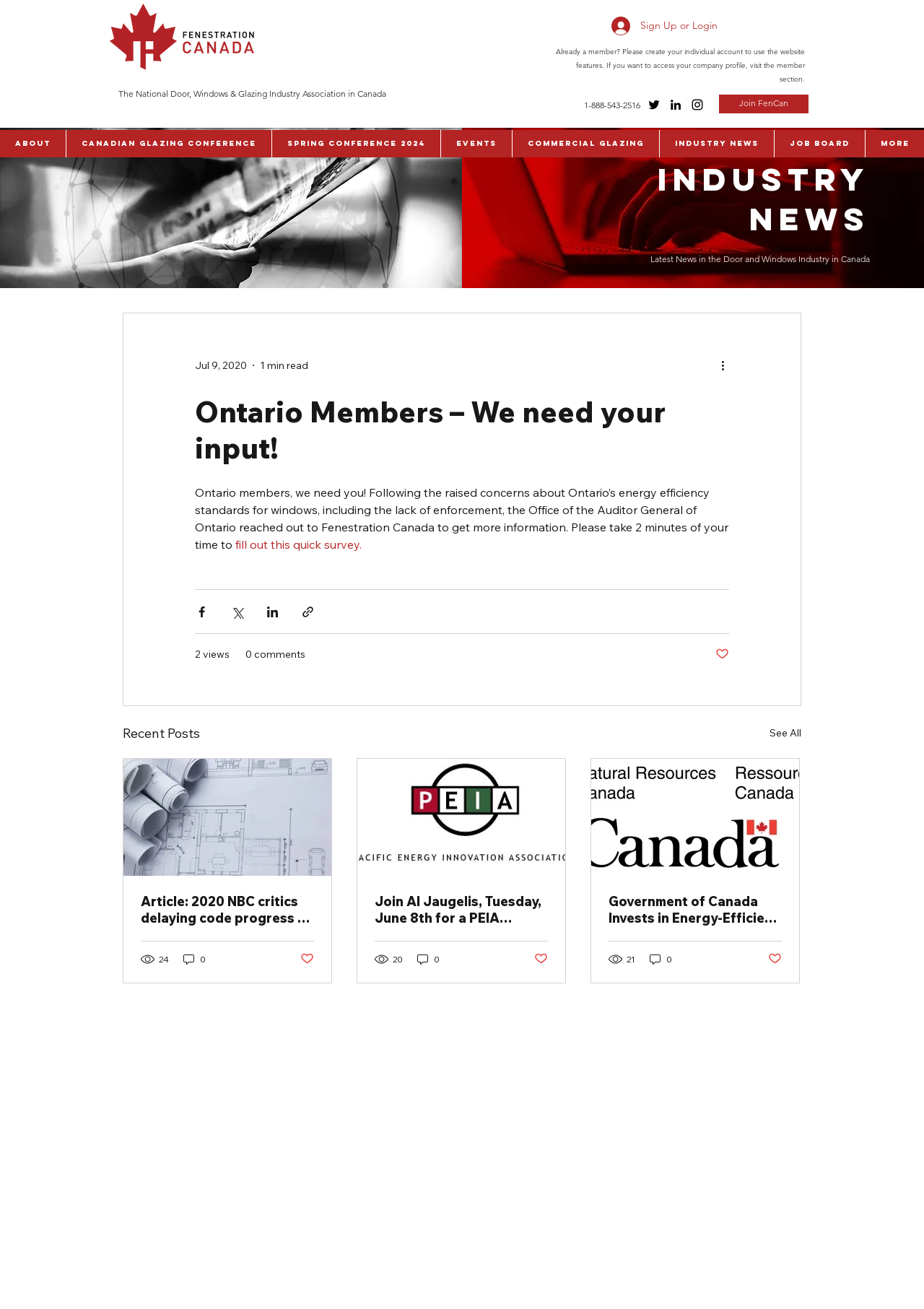What is the organization's logo?
Provide an in-depth and detailed explanation in response to the question.

The logo is located at the top left corner of the webpage, and it is an image with the text 'FenCan' written on it.